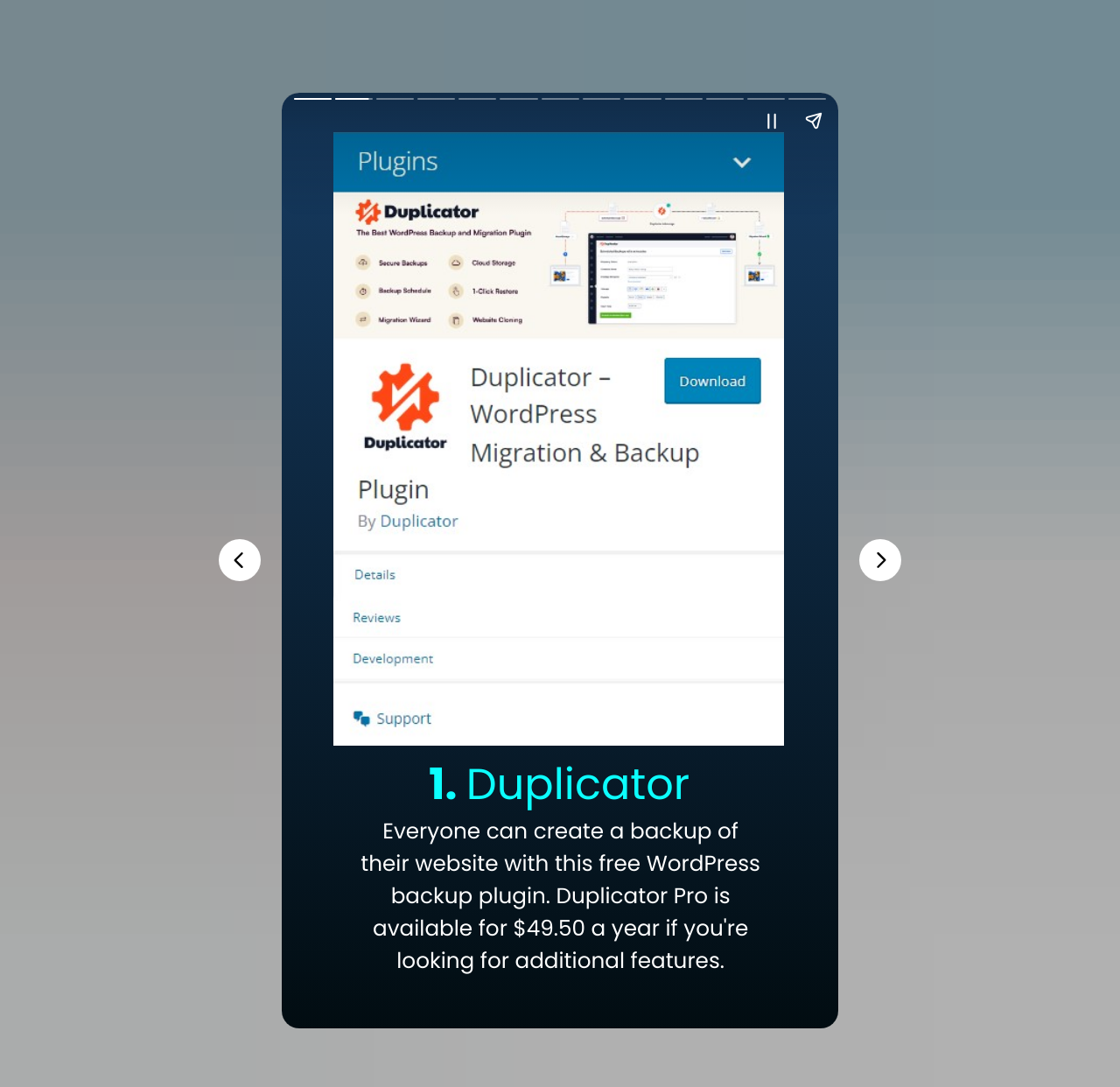Produce an elaborate caption capturing the essence of the webpage.

The webpage is about finding the best WordPress backup and restore plugins for website security. At the top, there is a heading that reads "2. UpdraftPlus". Below the heading, there is an image with the same name, "UpdraftPlus", which takes up a significant portion of the page. 

To the left of the image, there are two buttons, "Pause story" and "Share story", positioned close together. Above these buttons, there is a section of complementary content that spans about half of the page width.

On the left side of the page, there is a "Previous page" button, while on the right side, there is a "Next page" button. These buttons are positioned roughly in the middle of the page vertically. 

There is another section of complementary content on the left side of the page, which is smaller than the first one.